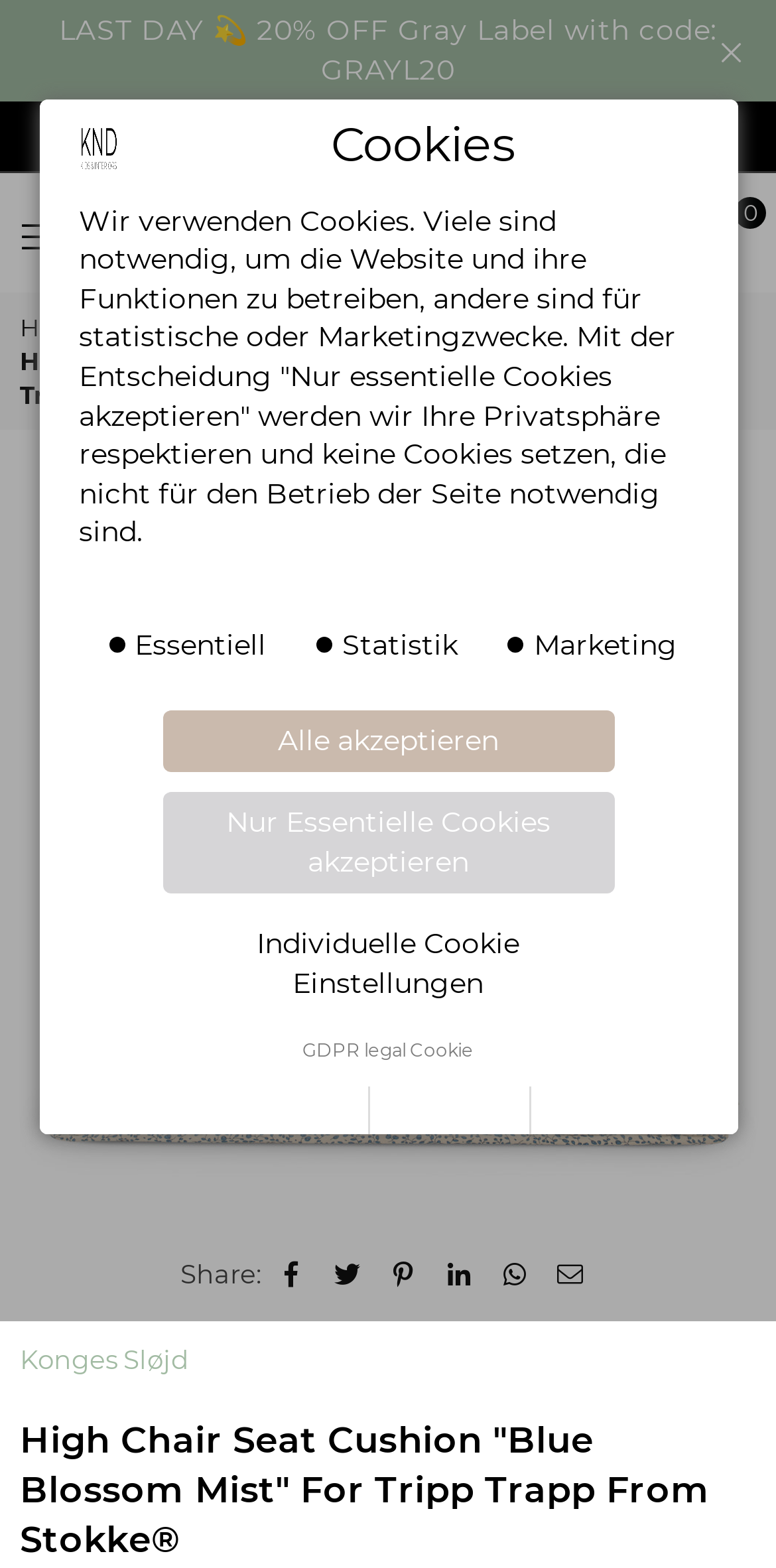How many social media platforms can you share this product on? Based on the screenshot, please respond with a single word or phrase.

6